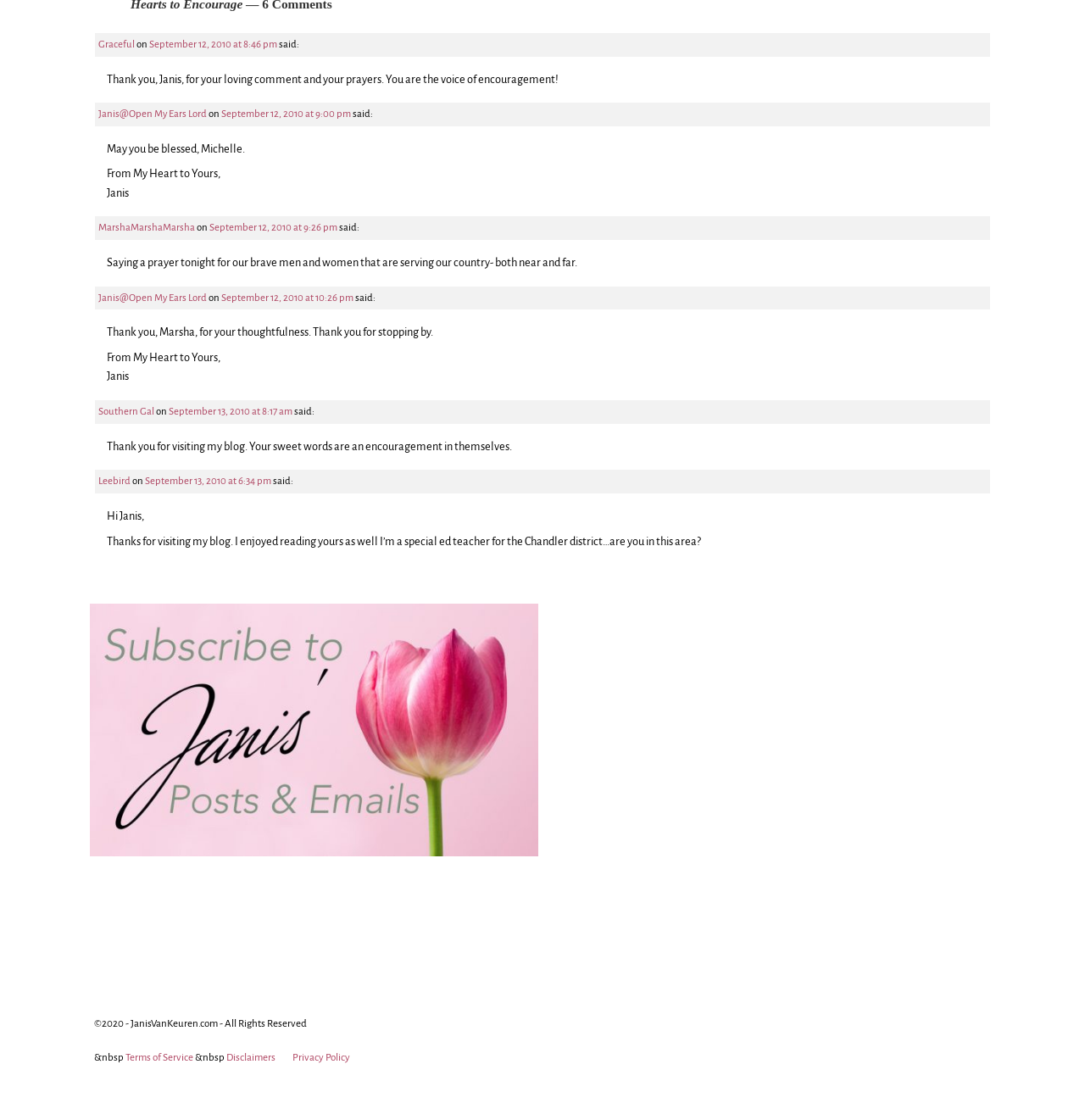How many comments are on this webpage?
Relying on the image, give a concise answer in one word or a brief phrase.

5